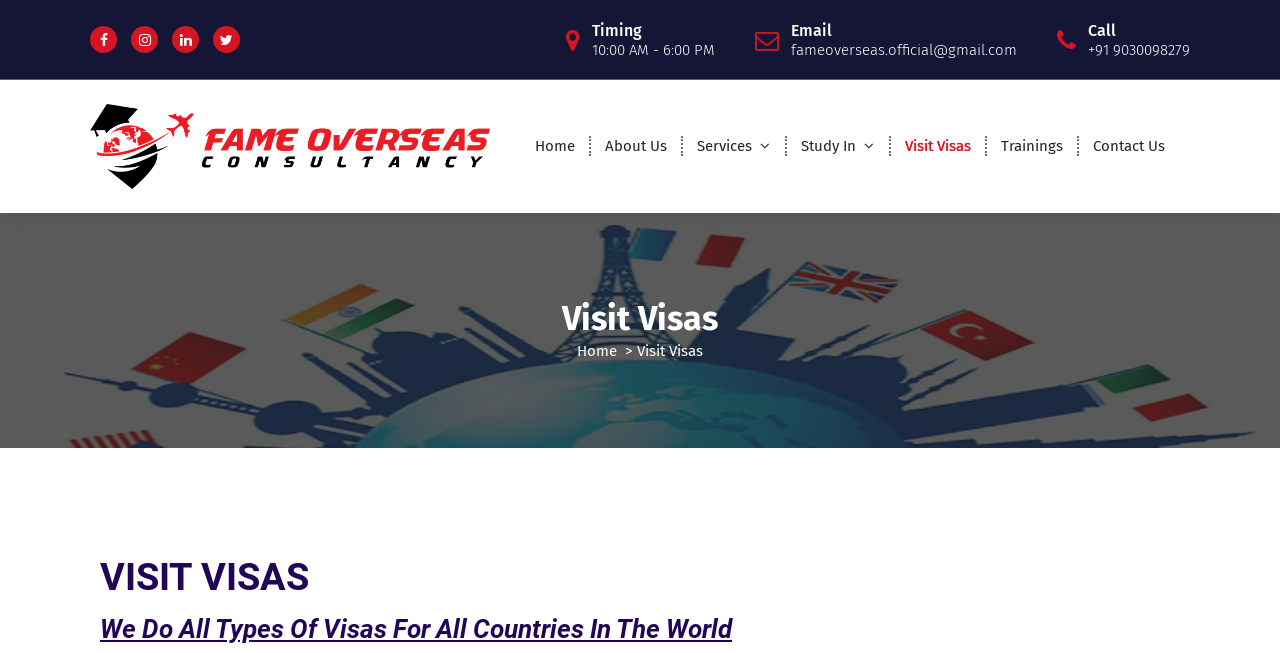Please identify the bounding box coordinates of the element's region that should be clicked to execute the following instruction: "Click the link to know the timing". The bounding box coordinates must be four float numbers between 0 and 1, i.e., [left, top, right, bottom].

[0.462, 0.031, 0.559, 0.09]